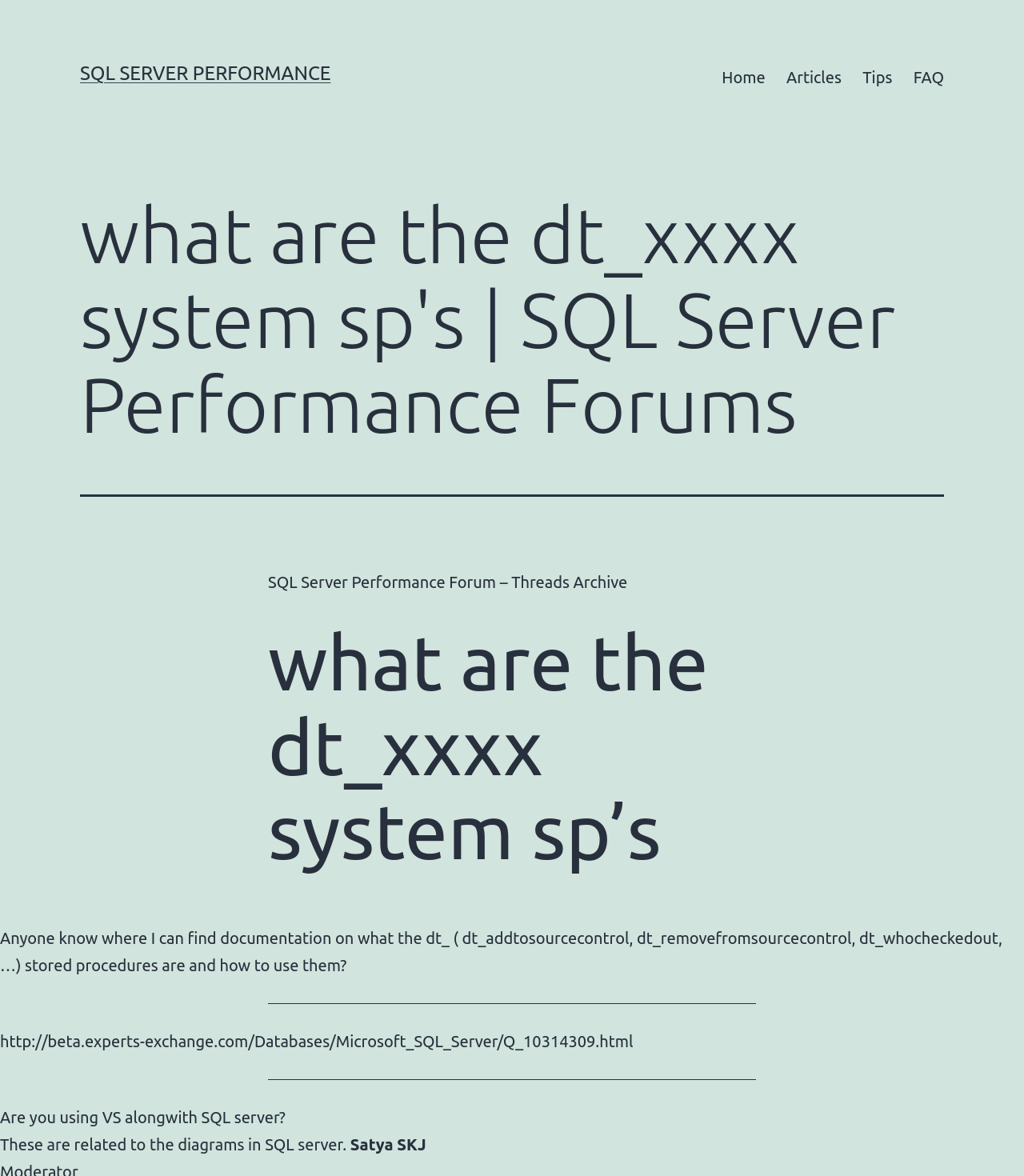Locate the bounding box of the user interface element based on this description: "Tips".

[0.832, 0.049, 0.882, 0.083]